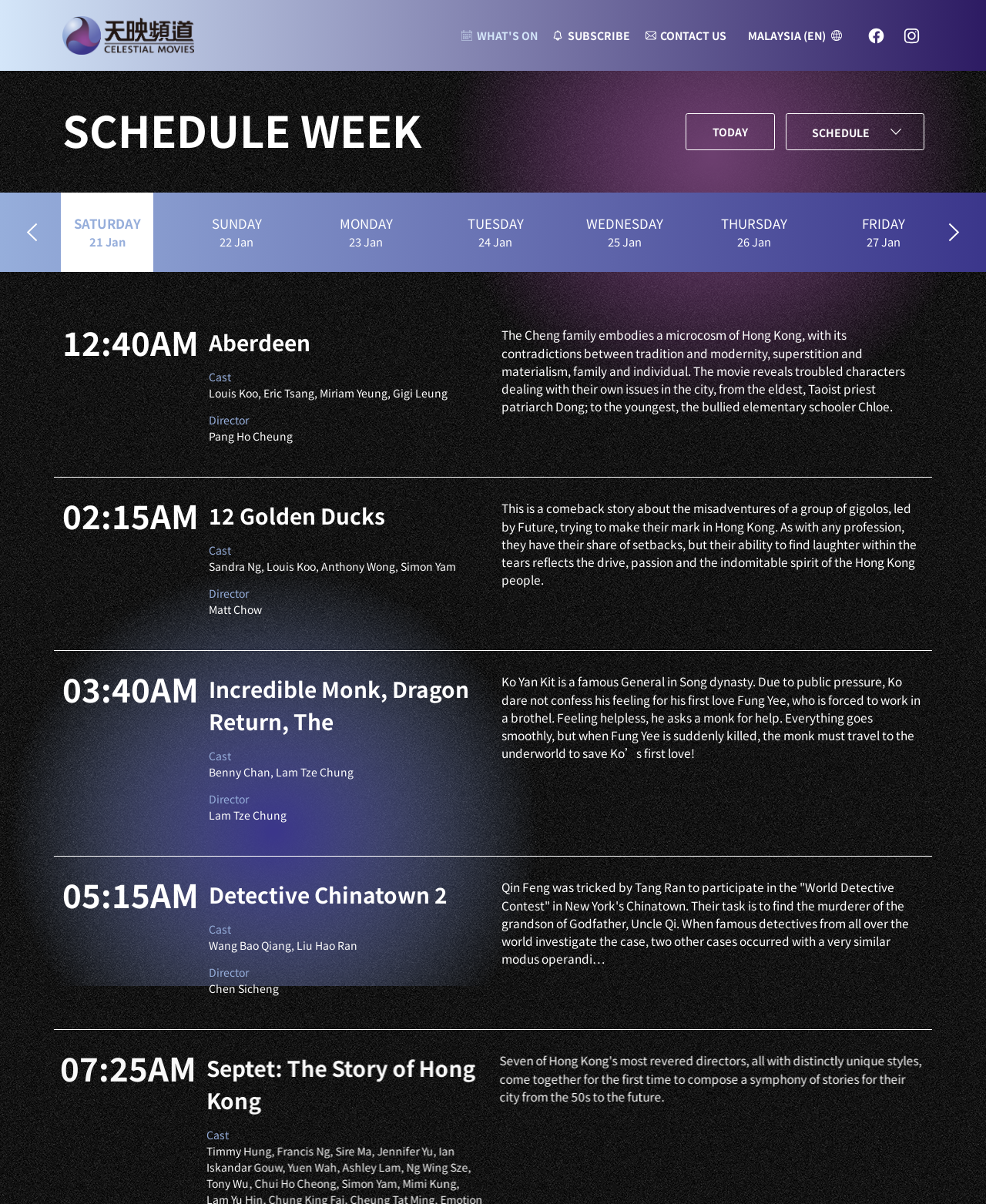Please locate the clickable area by providing the bounding box coordinates to follow this instruction: "Click on WHAT'S ON".

[0.468, 0.025, 0.545, 0.034]